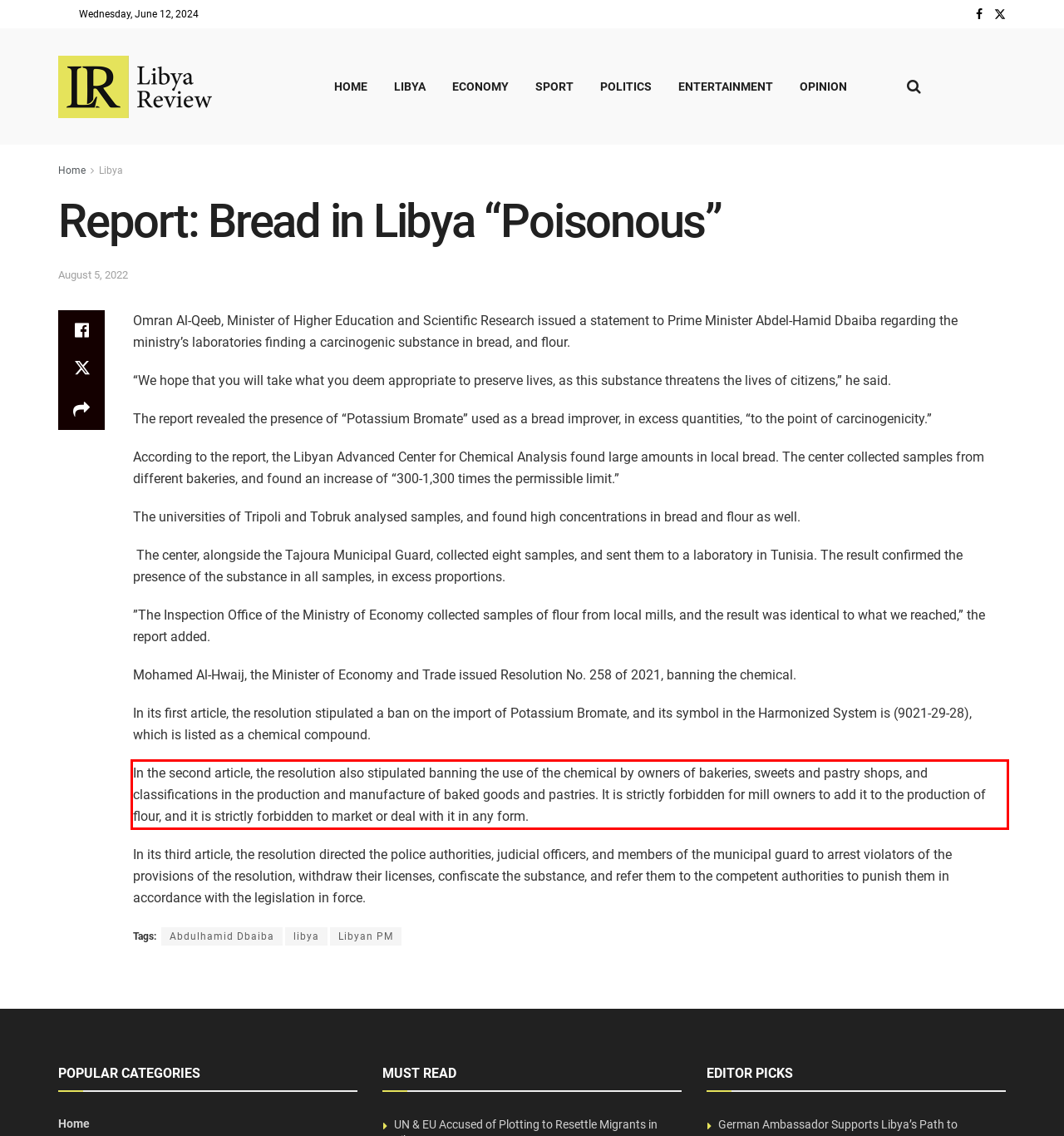Inspect the webpage screenshot that has a red bounding box and use OCR technology to read and display the text inside the red bounding box.

In the second article, the resolution also stipulated banning the use of the chemical by owners of bakeries, sweets and pastry shops, and classifications in the production and manufacture of baked goods and pastries. It is strictly forbidden for mill owners to add it to the production of flour, and it is strictly forbidden to market or deal with it in any form.